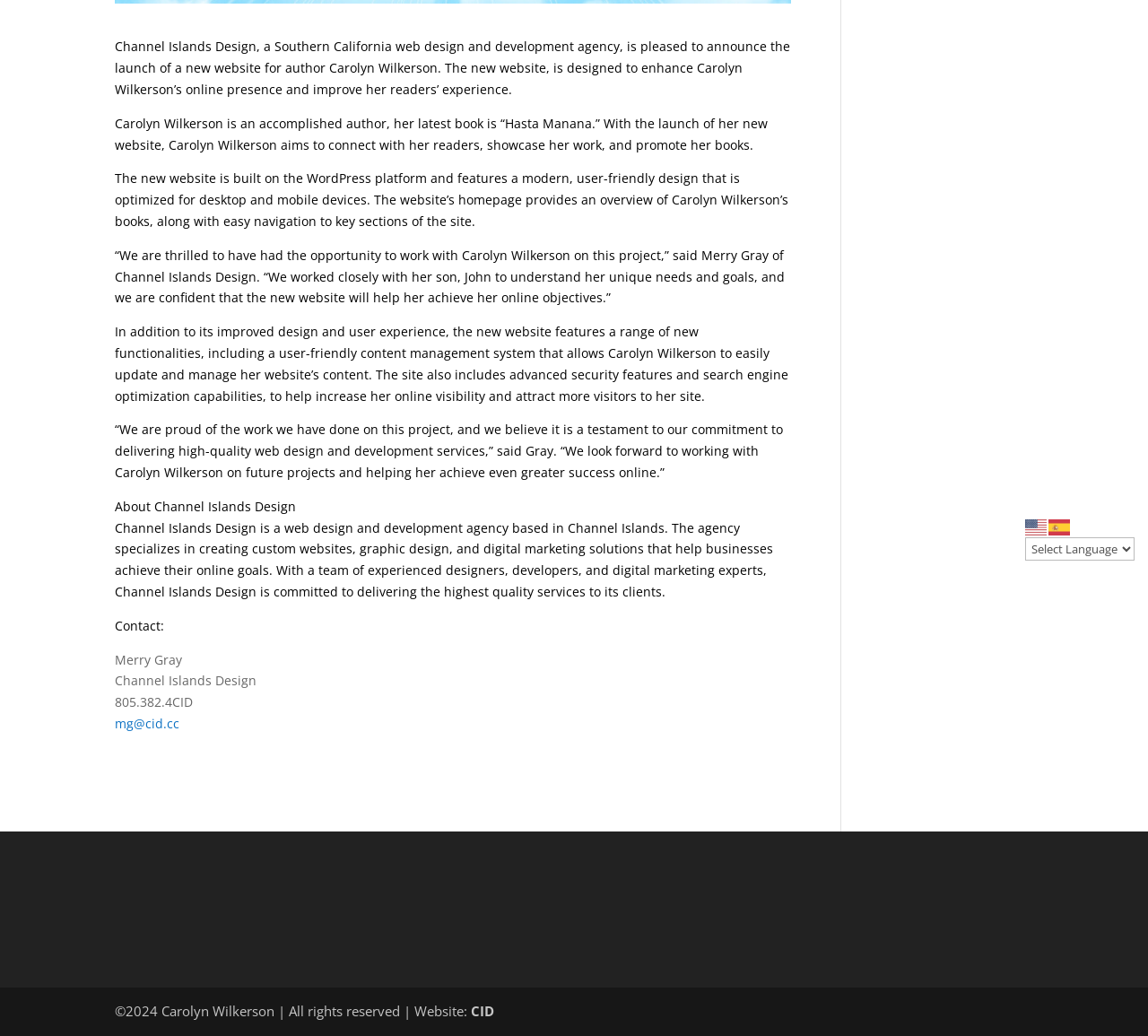From the screenshot, find the bounding box of the UI element matching this description: "mg@cid.cc". Supply the bounding box coordinates in the form [left, top, right, bottom], each a float between 0 and 1.

[0.1, 0.69, 0.156, 0.706]